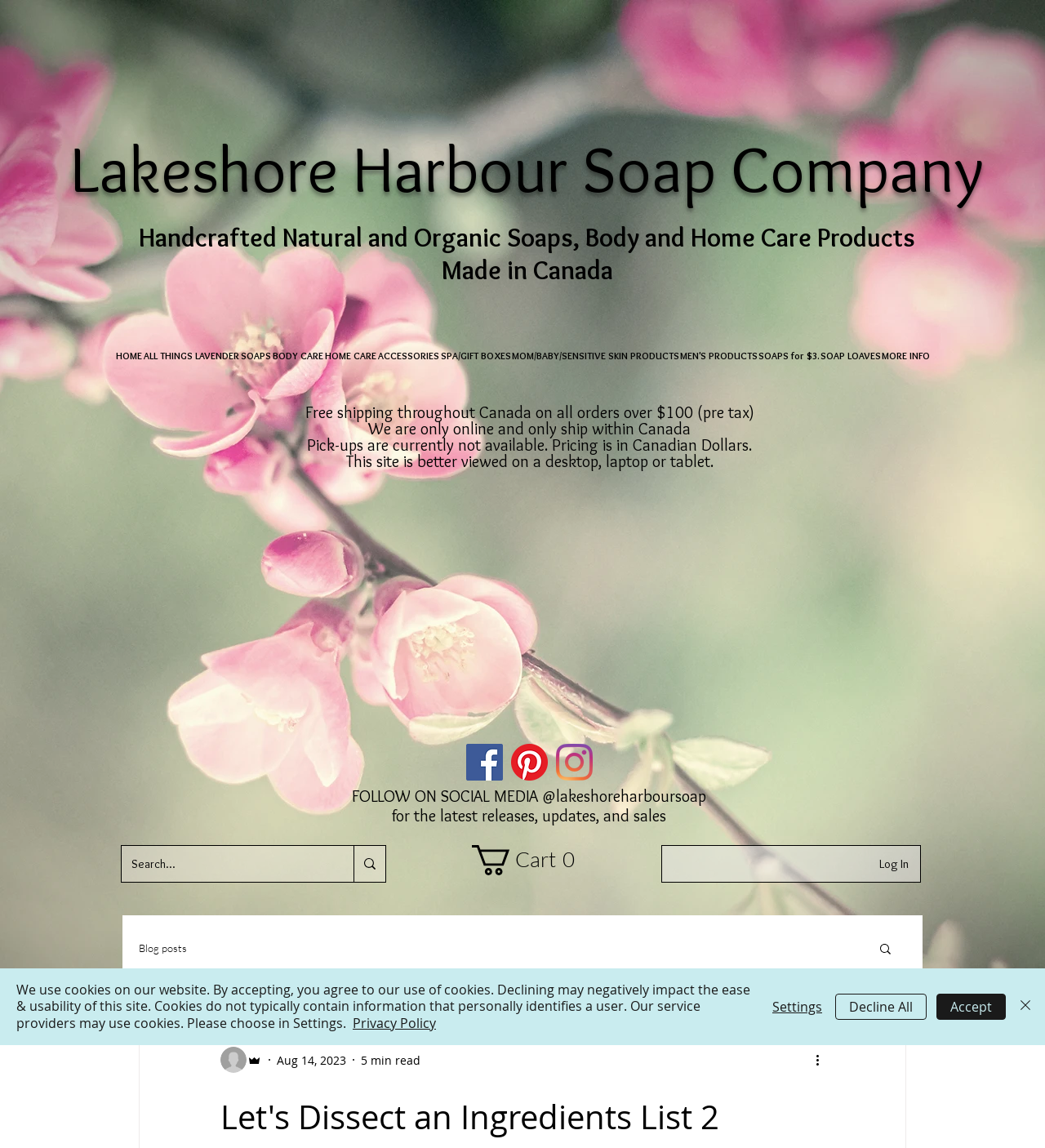Pinpoint the bounding box coordinates of the clickable element needed to complete the instruction: "Read blog posts". The coordinates should be provided as four float numbers between 0 and 1: [left, top, right, bottom].

[0.133, 0.82, 0.179, 0.831]